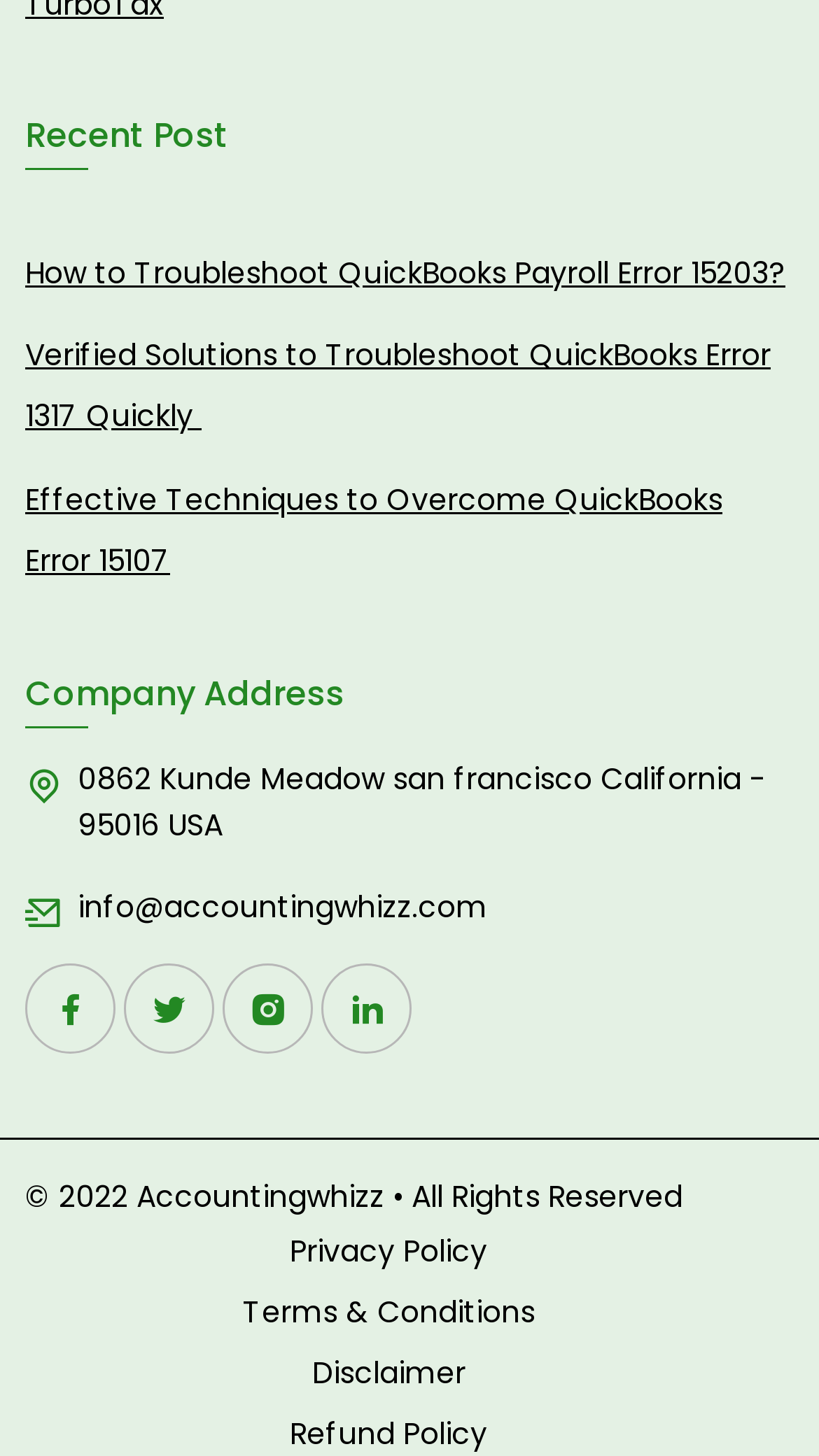Answer the question below using just one word or a short phrase: 
How many links are under 'Recent Post'?

3